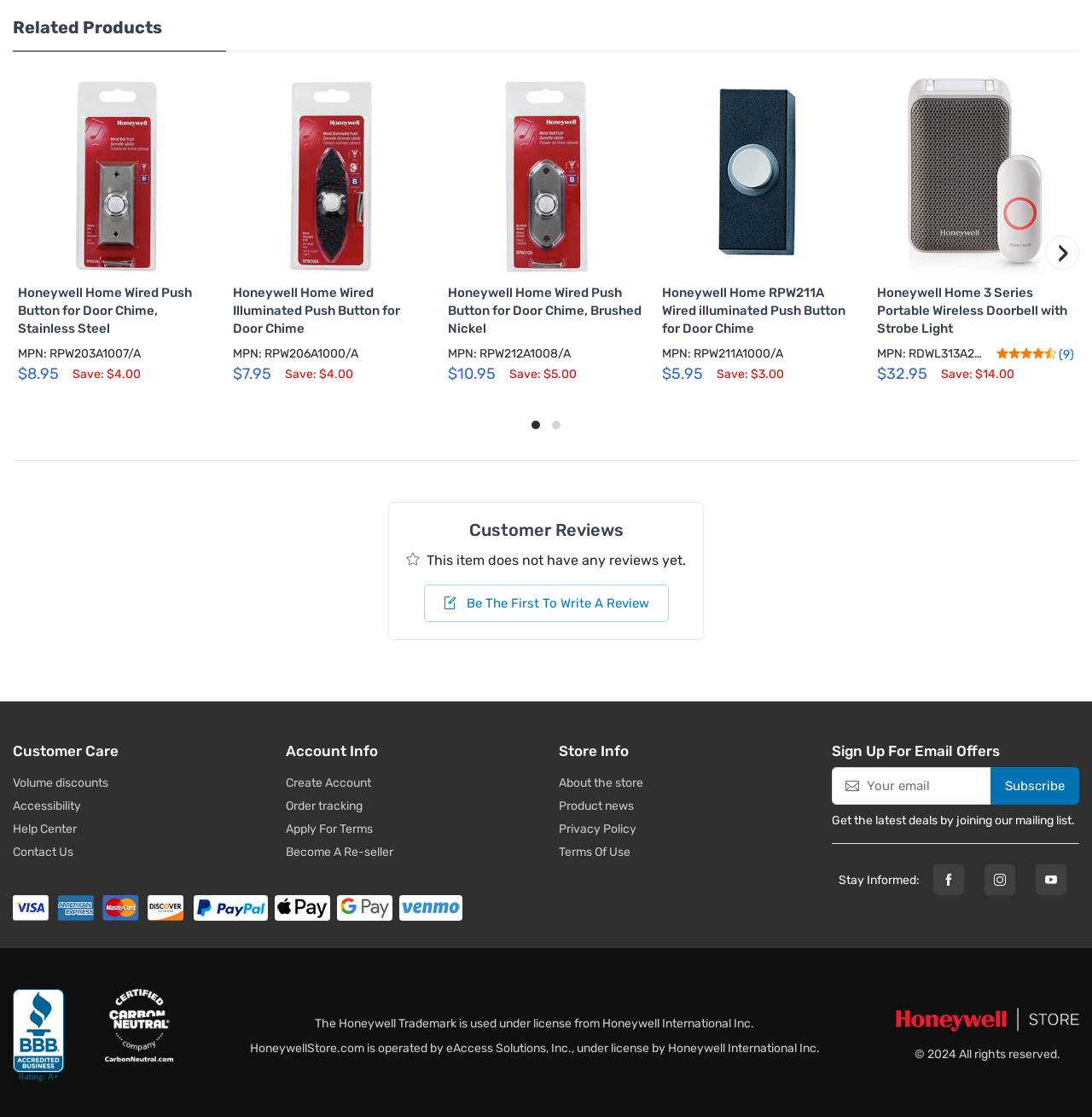Predict the bounding box coordinates of the area that should be clicked to accomplish the following instruction: "Subscribe to email offers". The bounding box coordinates should consist of four float numbers between 0 and 1, i.e., [left, top, right, bottom].

[0.907, 0.687, 0.988, 0.721]